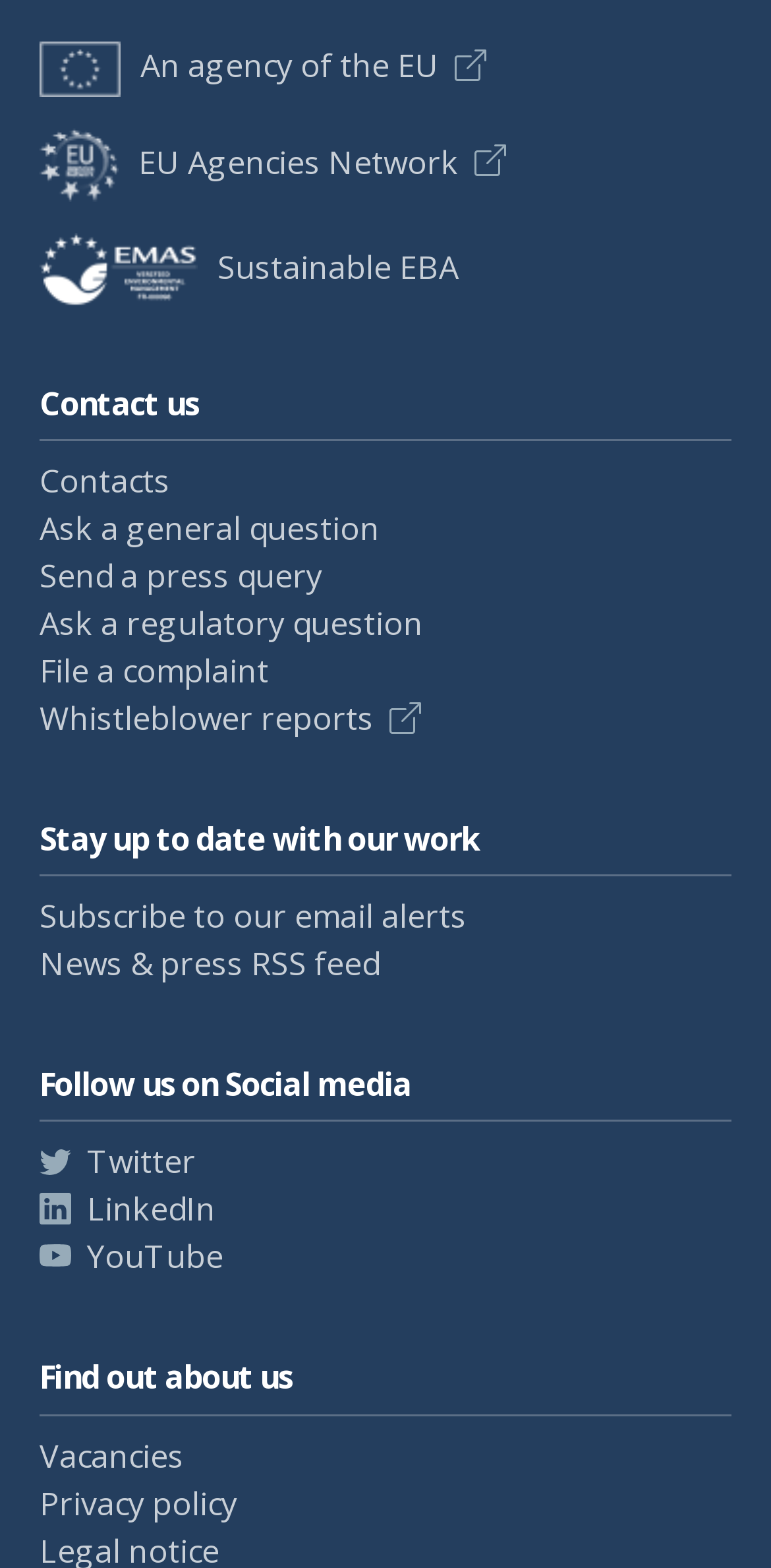Answer the following query concisely with a single word or phrase:
What is the logo above the 'Contact us' heading?

UE logo